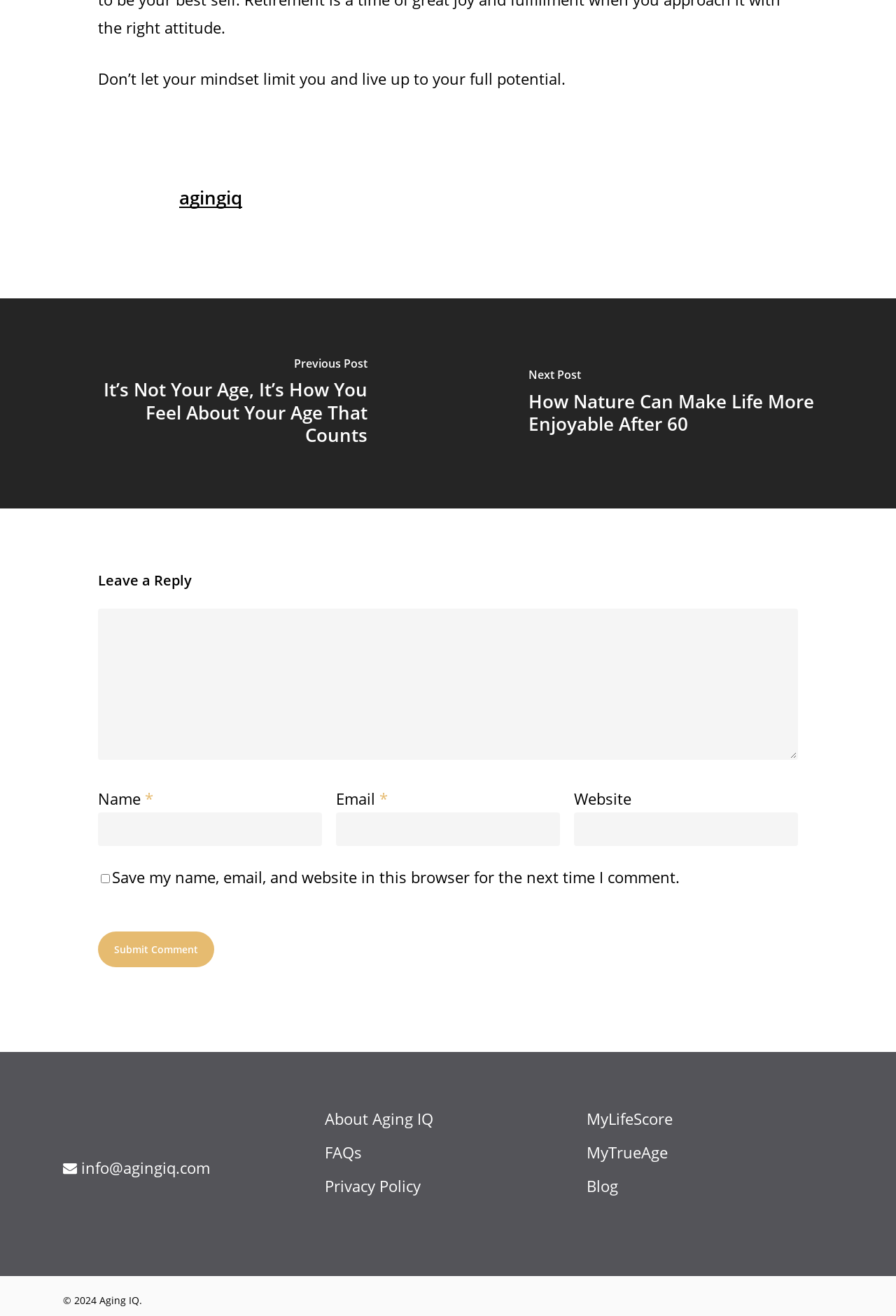What is the copyright year mentioned at the bottom of the page?
Look at the webpage screenshot and answer the question with a detailed explanation.

I found a StaticText element with ID 105, which has a text '© 2024 Aging IQ.' and is located at the bottom of the page, suggesting that the copyright year is 2024.